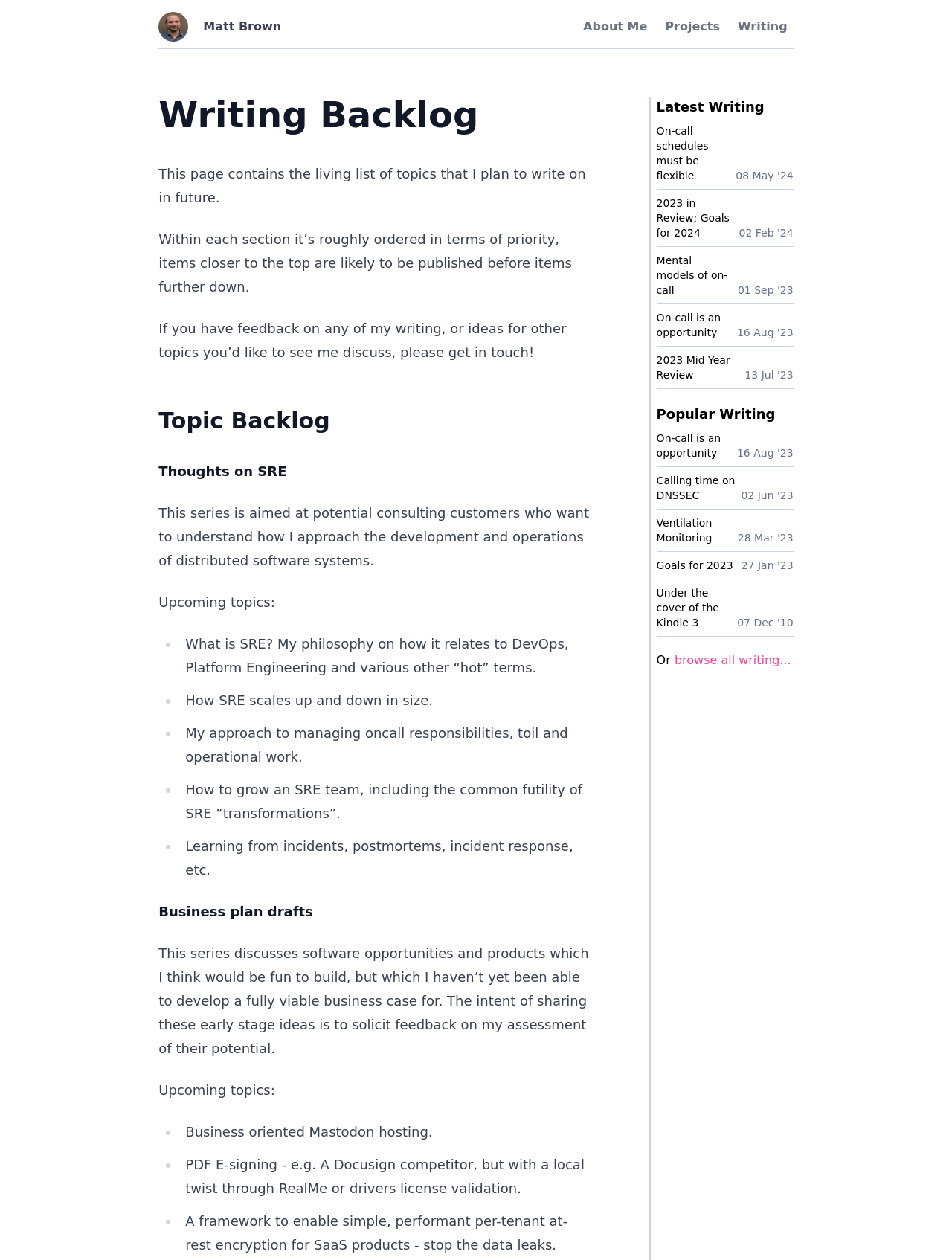Generate a comprehensive description of the webpage content.

The webpage is titled "Writing Backlog - Matt Brown" and features a rounded avatar of Matt Brown at the top left corner. Below the avatar, there are three links: "About Me", "Projects", and "Writing". 

The main content of the page is divided into three sections. The first section, titled "Writing Backlog", explains that it contains a list of topics that the author plans to write about in the future. The topics are roughly ordered by priority, with the most important ones at the top. 

The section is further divided into two subtopics: "Topic Backlog" and "Business plan drafts". Under "Topic Backlog", there are several upcoming topics related to SRE (Site Reliability Engineering), including the author's philosophy on SRE, how it scales, and how to grow an SRE team. Under "Business plan drafts", there are several business ideas that the author thinks would be fun to build but hasn't yet developed a fully viable business case for. These ideas include business-oriented Mastodon hosting, PDF e-signing, and a framework for per-tenant at-rest encryption for SaaS products.

The second section, titled "Latest Writing", lists the author's recent writings, including "On-call schedules must be flexible", "2023 in Review; Goals for 2024", and "Mental models of on-call". 

The third section, titled "Popular Writing", lists the author's most popular writings, including "On-call is an opportunity", "Calling time on DNSSEC", and "Ventilation Monitoring". At the bottom of this section, there is a link to browse all of the author's writings.